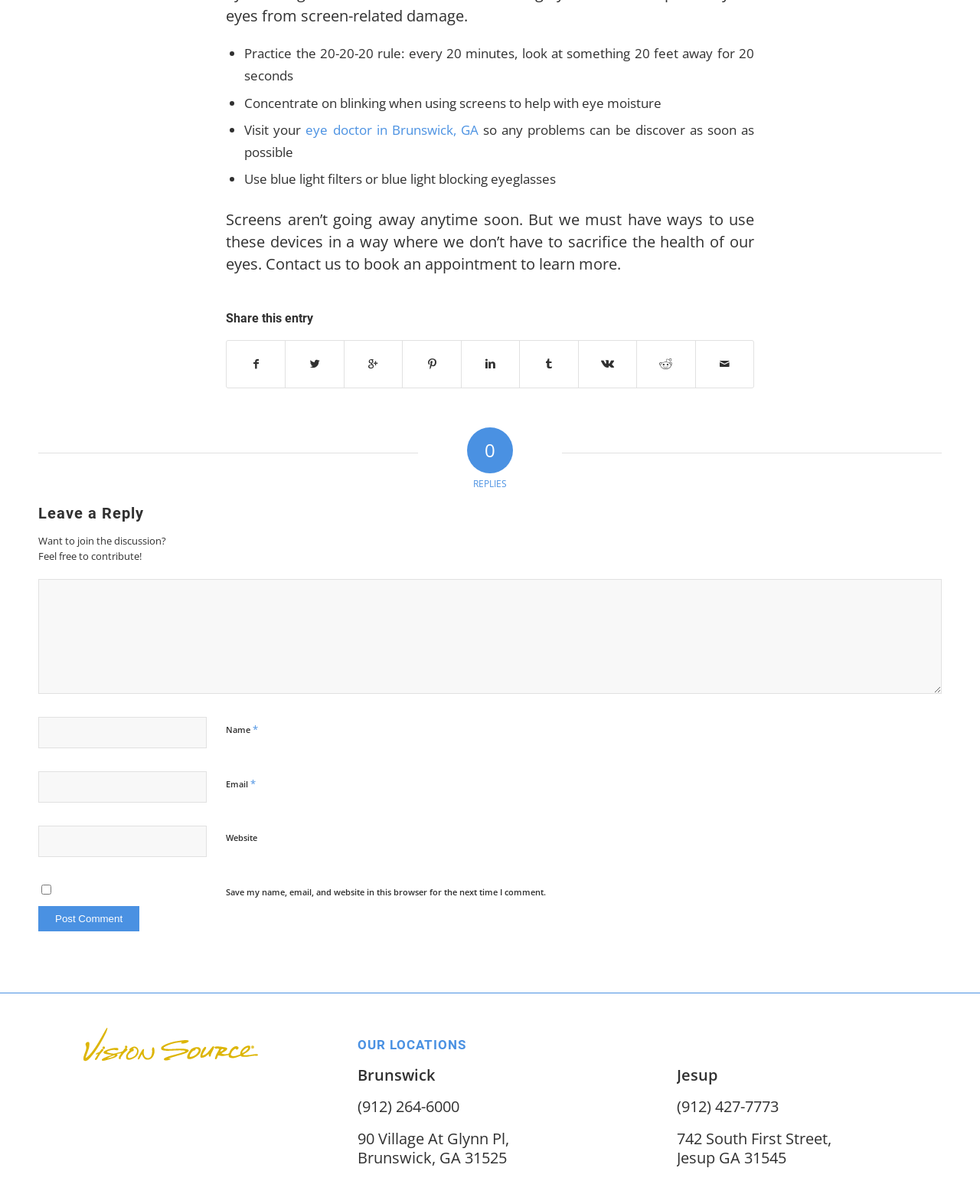What is the 20-20-20 rule for?
Answer the question with a single word or phrase by looking at the picture.

Eye care